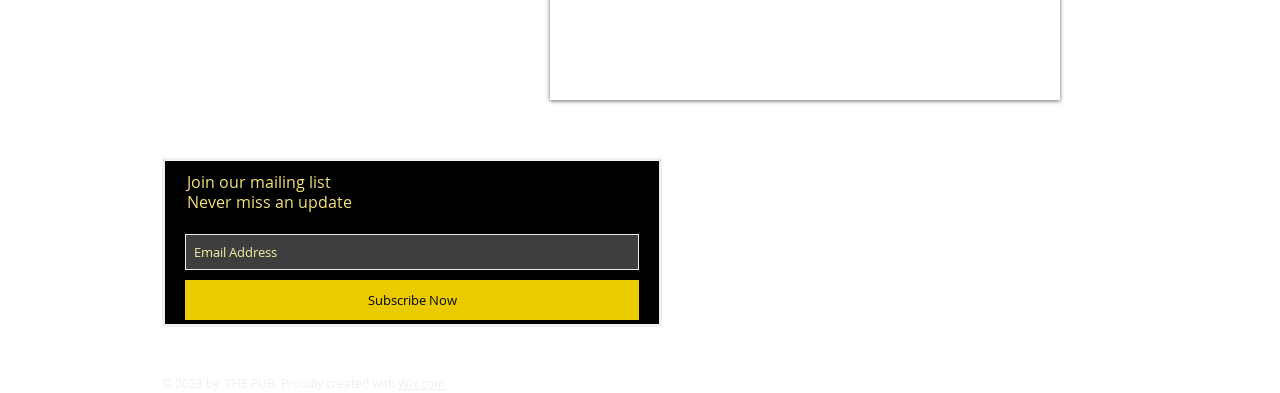Can you give a detailed response to the following question using the information from the image? What is the website built with?

The website builder can be found at the bottom of the webpage, where it is displayed as a link to 'Wix.com'.